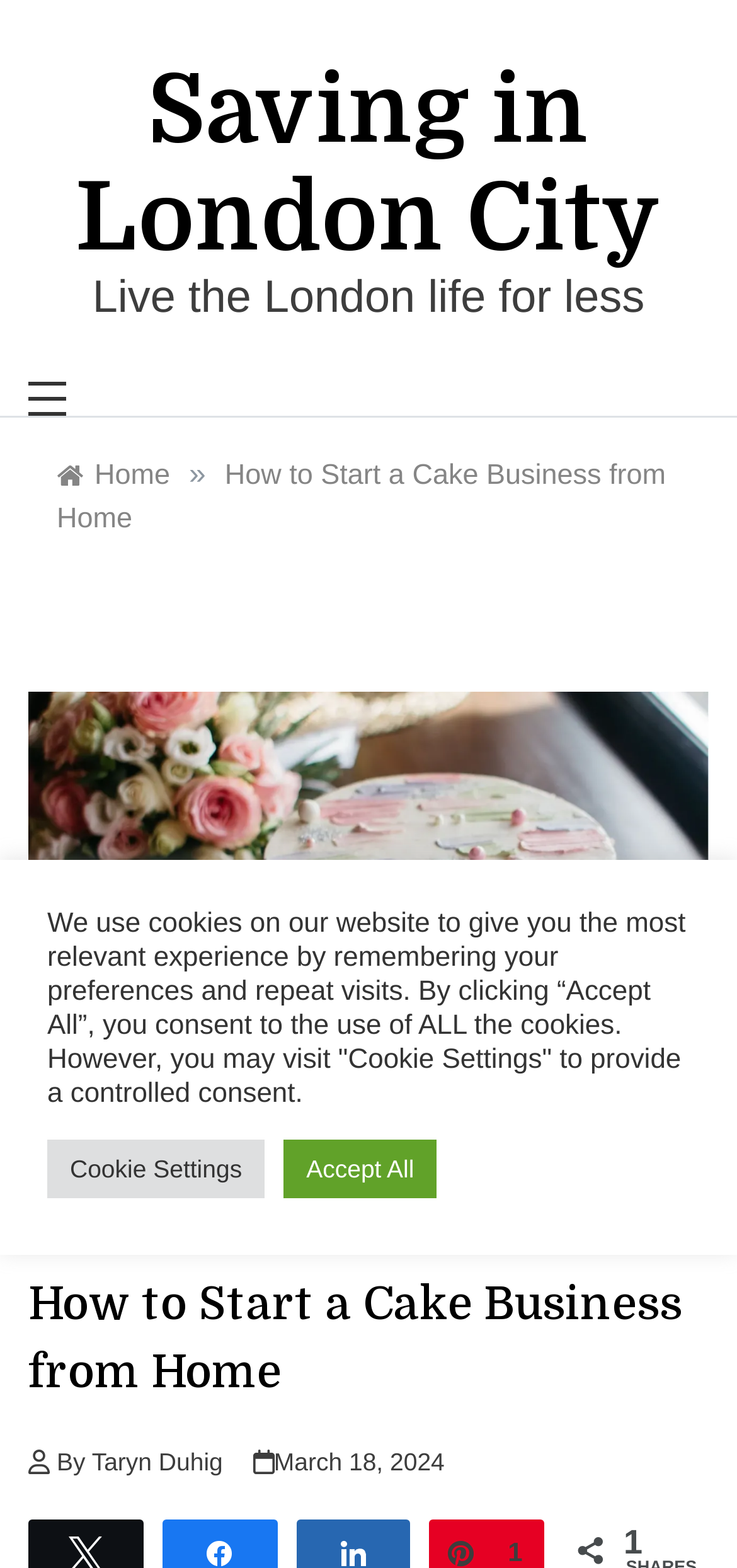What is the name of the website?
Refer to the image and give a detailed answer to the query.

I found the website's name by looking at the heading 'Saving in London City' located at the top of the page. This heading is likely to be the name of the website, as it is prominently displayed and is a clickable link.